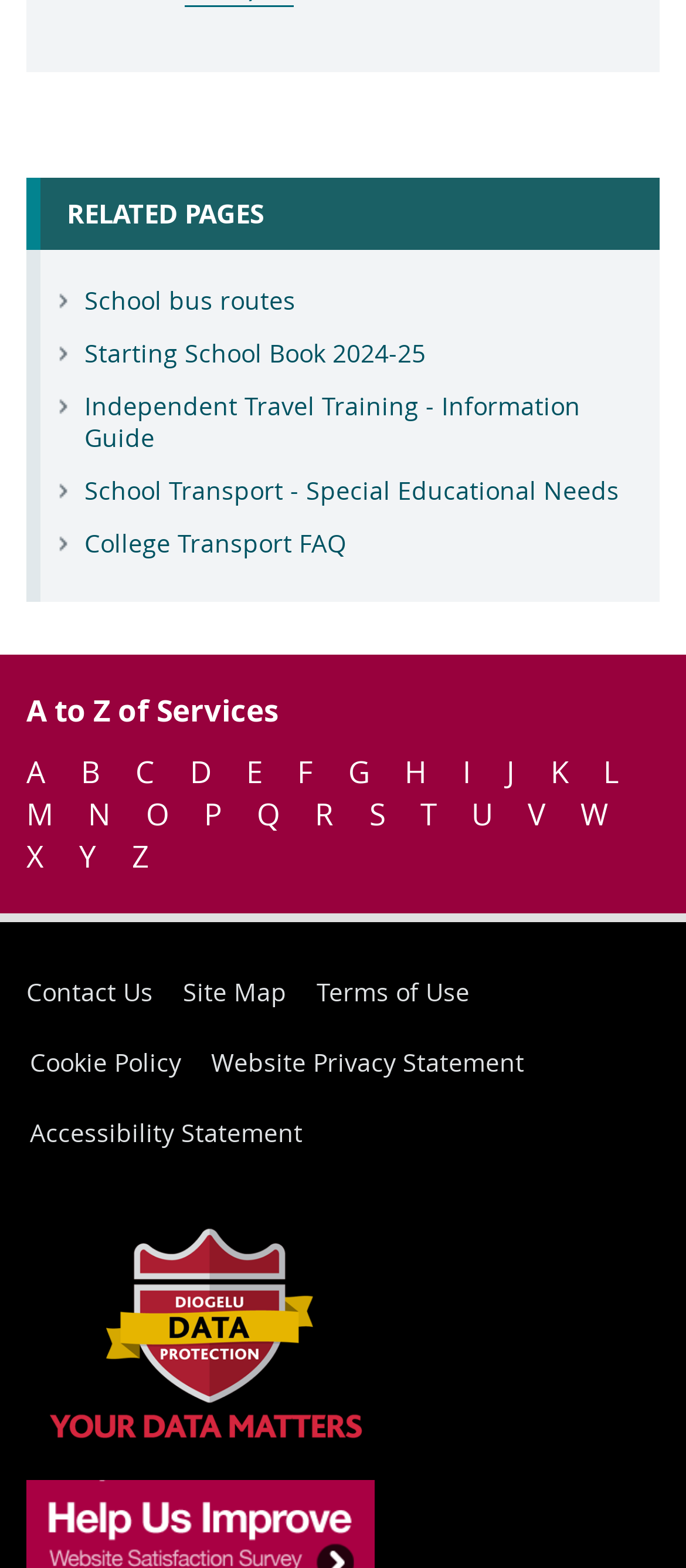What is the category of links under 'RELATED PAGES'?
Look at the image and answer with only one word or phrase.

School-related topics